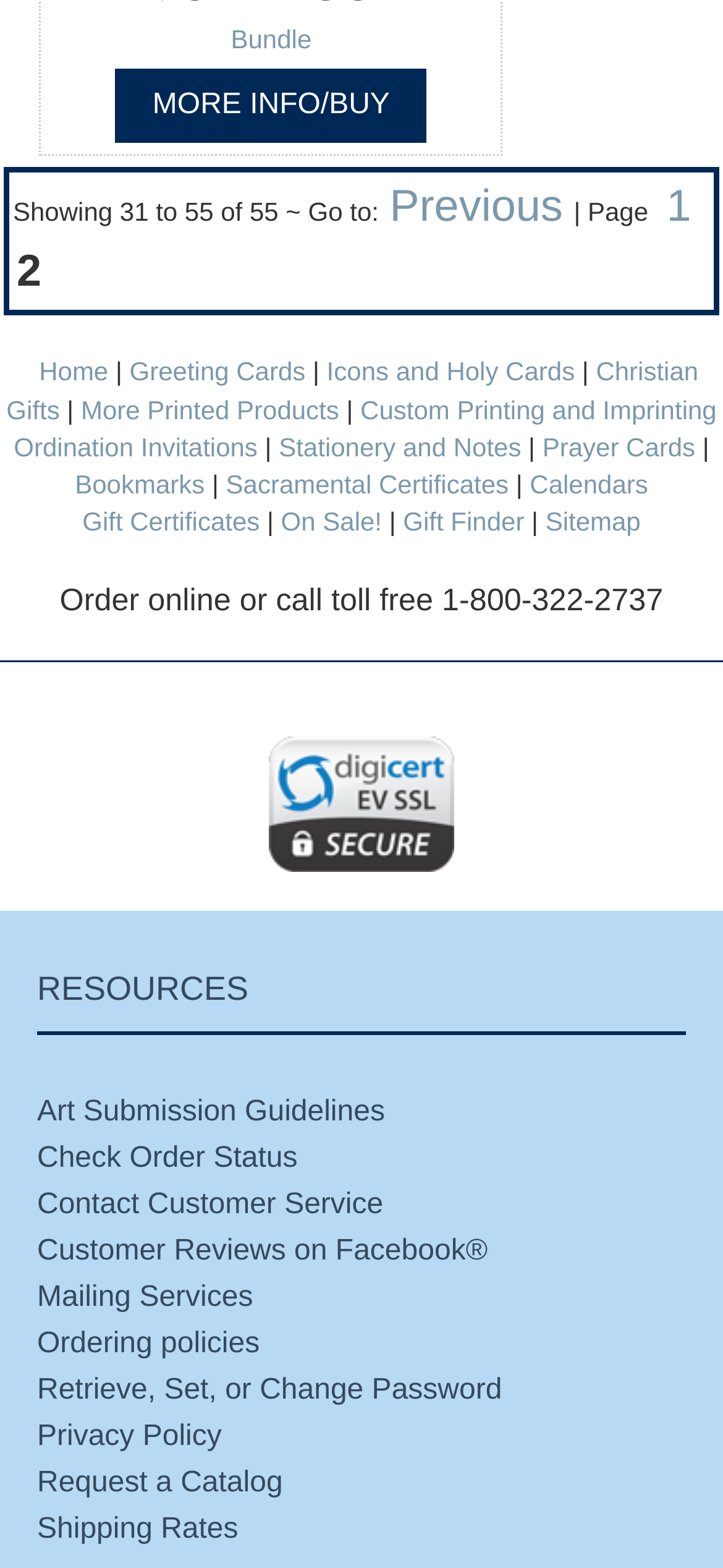How many pages are there in total?
Please give a detailed answer to the question using the information shown in the image.

I found the text 'Showing 31 to 55 of 55 ~ Go to:' which indicates that there are 55 items in total, and the current page is showing 31 to 55 of them.